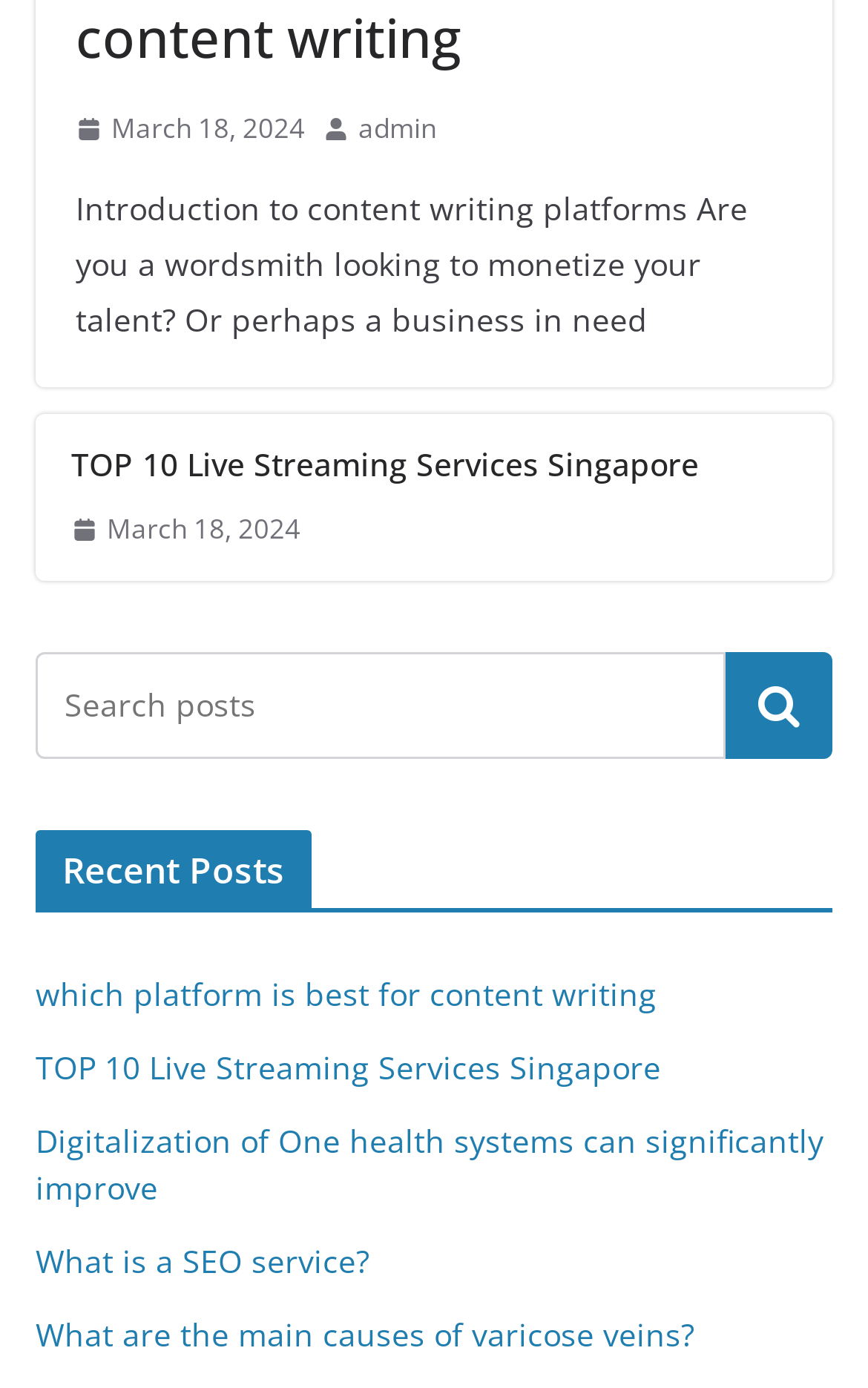Pinpoint the bounding box coordinates of the element to be clicked to execute the instruction: "click on the link to view recent posts".

[0.041, 0.598, 0.359, 0.654]